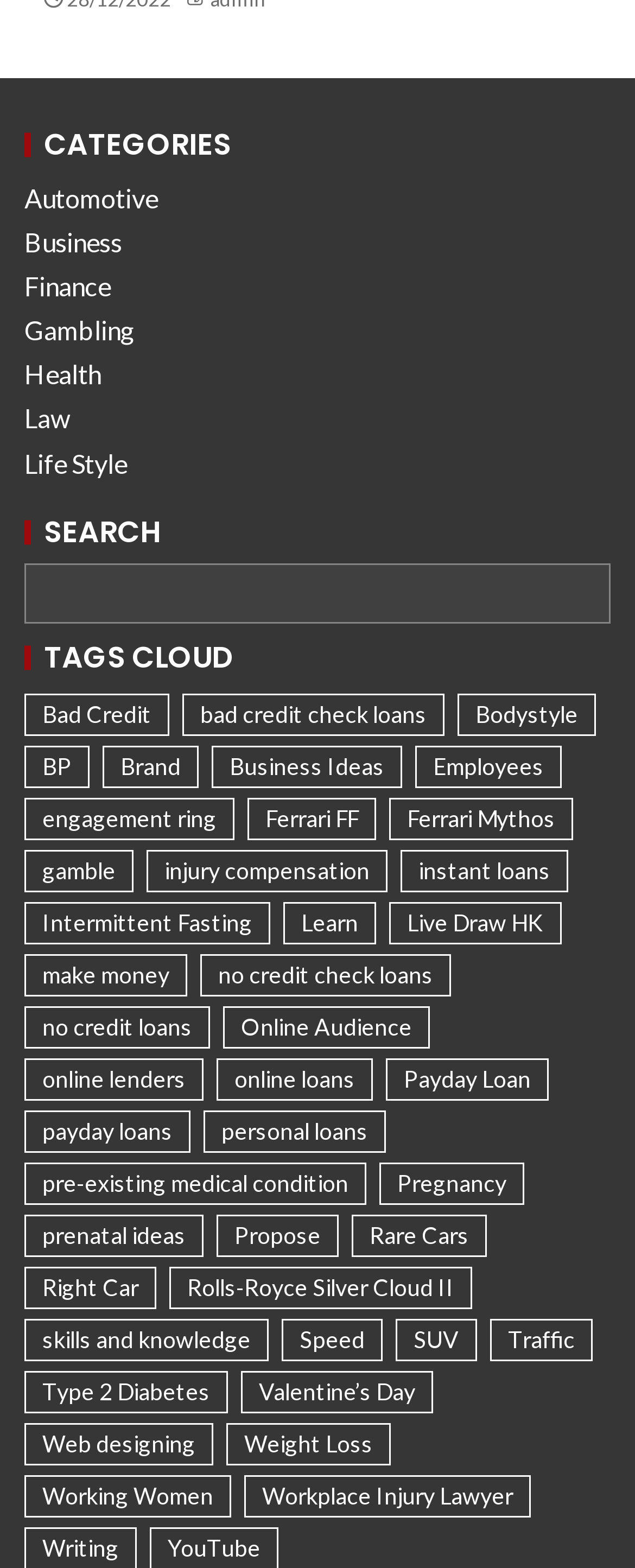Refer to the image and provide an in-depth answer to the question:
How many tags are listed in the tags cloud?

I counted the number of links in the tags cloud section, which starts from 'Bad Credit (1 item)' and ends at 'Workplace Injury Lawyer (1 item)', totaling 57 tags.